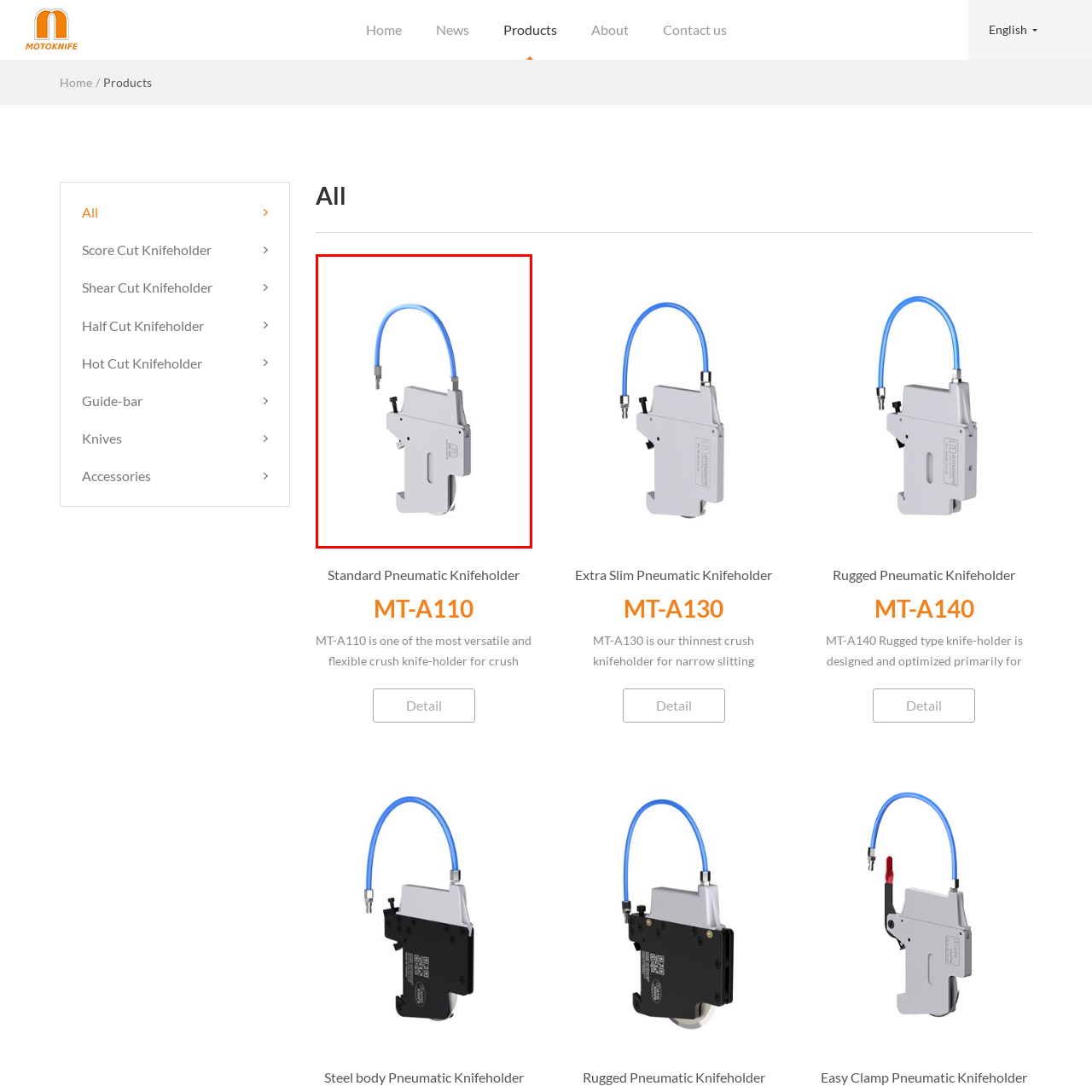Please provide a comprehensive description of the image highlighted by the red bounding box.

The image features the Standard Pneumatic Knifeholder MT-A110, an innovative tool designed for crush slitting applications. This versatile and flexible knifeholder is engineered to operate efficiently against a hardness anvil roller, making it ideal for various material slitting tasks. Its modular design ensures exceptional rigidity, capable of withstanding an air pressure of up to 6 kg/cm² while delivering a stable downforce. The MT-A110 can accommodate different types of blades, such as score, zigzag, k dash, and wave blades, catering to diverse slitting needs. It is compatible with guide-bars GB01, GB02, and GB04, offering flexibility in its application. The knifeholder finds widespread use in industries handling light rubber, paper, cloth, and plastic films, making it a reliable choice for high-quality production outputs.